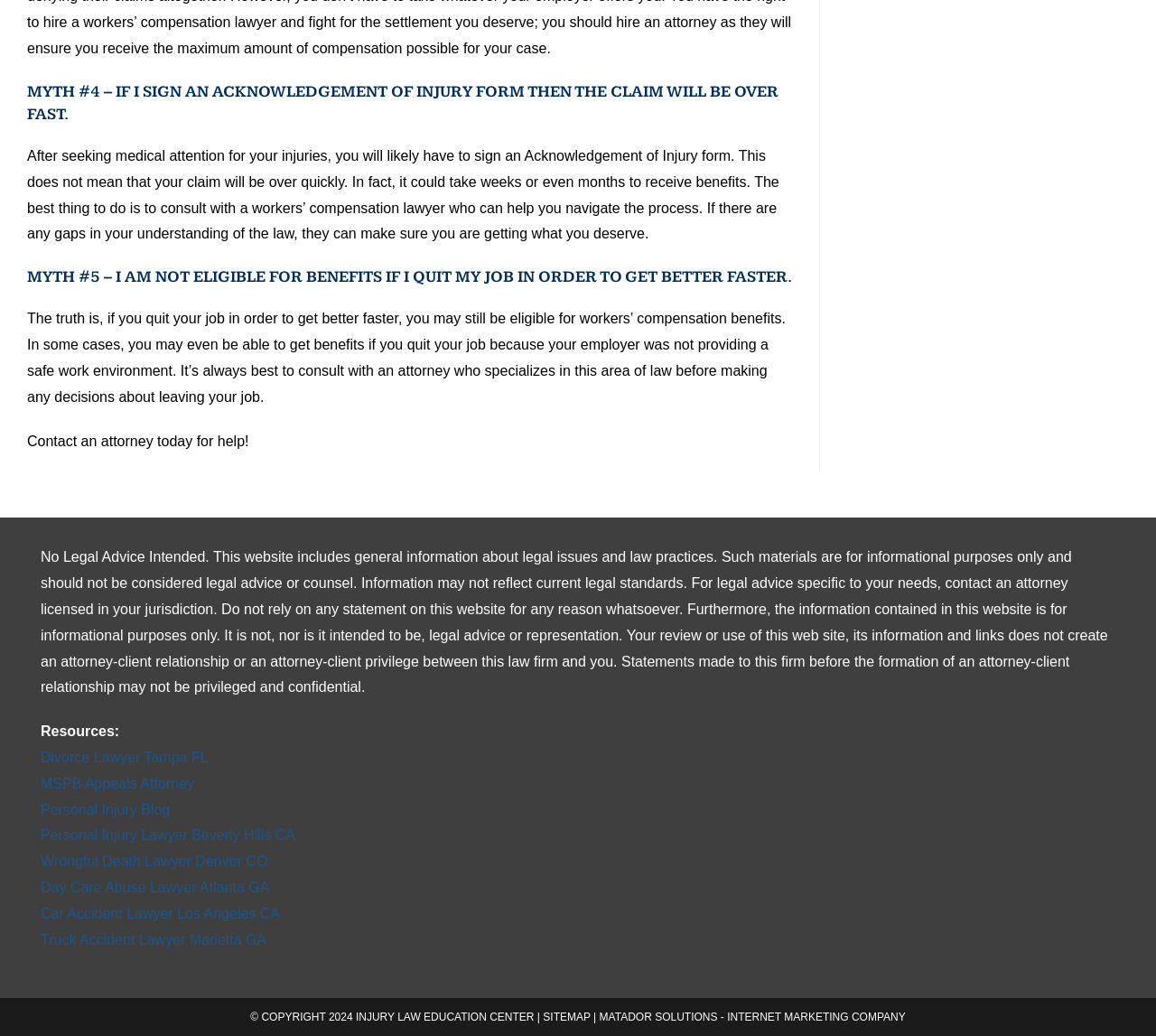Please determine the bounding box coordinates for the element that should be clicked to follow these instructions: "Click the 'Home' link".

None